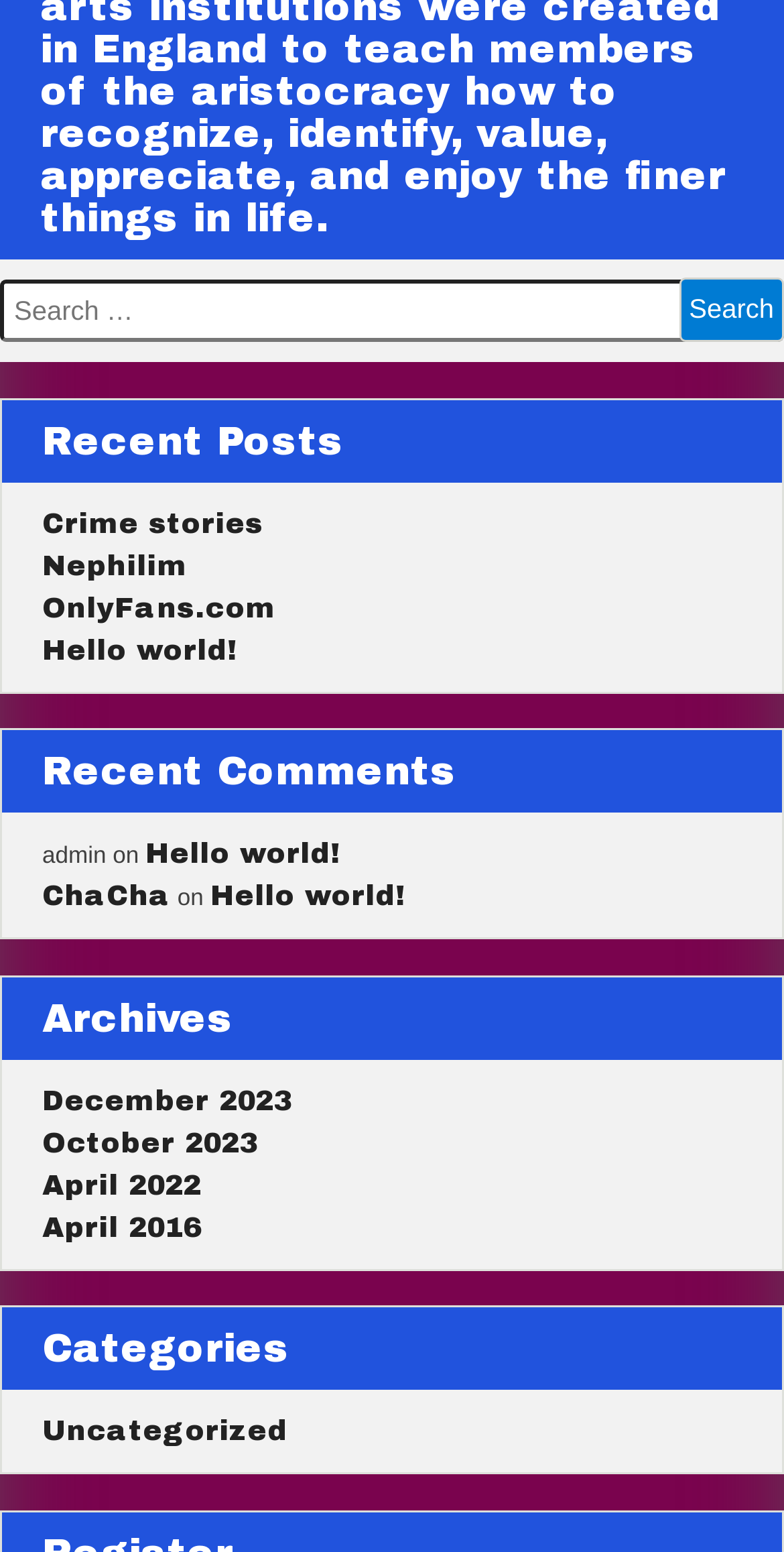Pinpoint the bounding box coordinates of the clickable element to carry out the following instruction: "Read recent comment by 'admin'."

[0.054, 0.543, 0.135, 0.56]